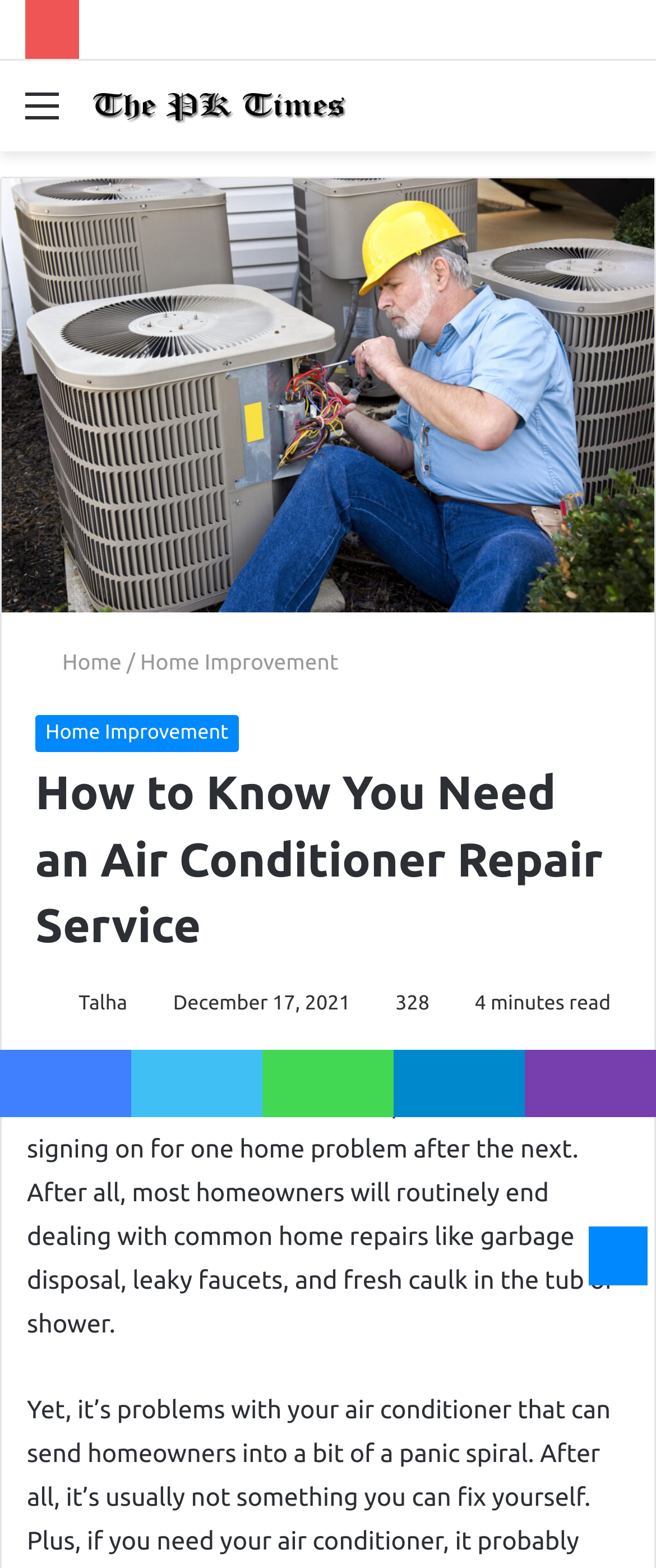Determine the main text heading of the webpage and provide its content.

How to Know You Need an Air Conditioner Repair Service